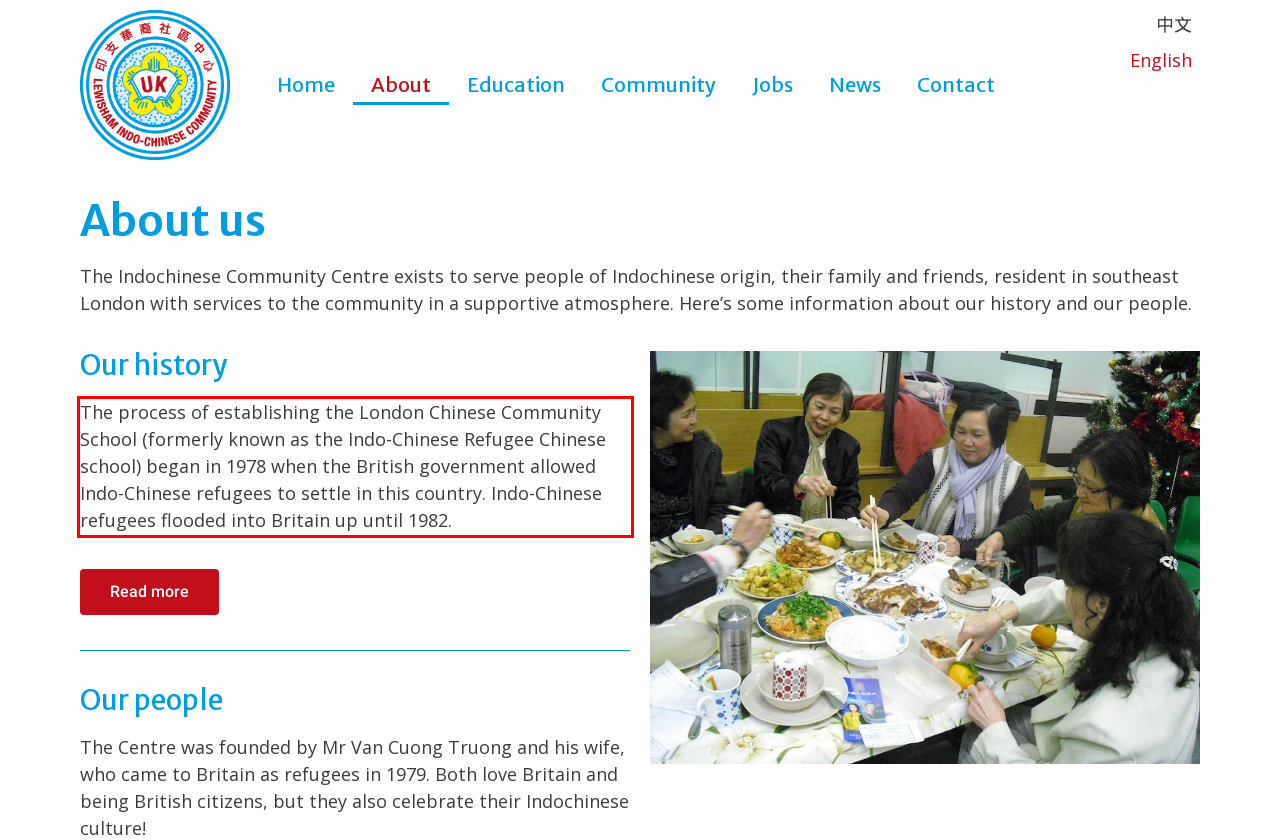Please analyze the provided webpage screenshot and perform OCR to extract the text content from the red rectangle bounding box.

The process of establishing the London Chinese Community School (formerly known as the Indo-Chinese Refugee Chinese school) began in 1978 when the British government allowed Indo-Chinese refugees to settle in this country. Indo-Chinese refugees flooded into Britain up until 1982.